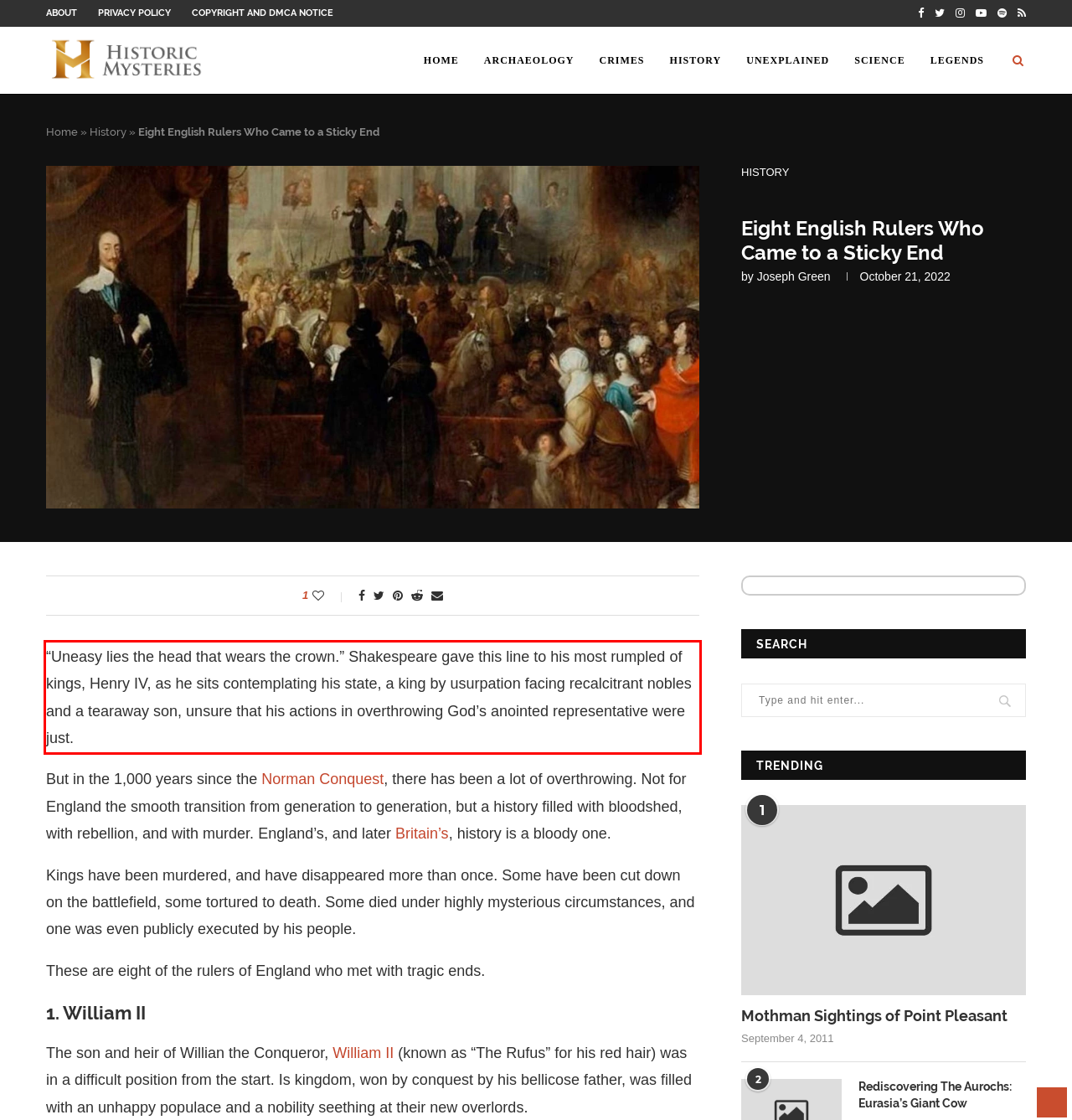Please extract the text content within the red bounding box on the webpage screenshot using OCR.

“Uneasy lies the head that wears the crown.” Shakespeare gave this line to his most rumpled of kings, Henry IV, as he sits contemplating his state, a king by usurpation facing recalcitrant nobles and a tearaway son, unsure that his actions in overthrowing God’s anointed representative were just.